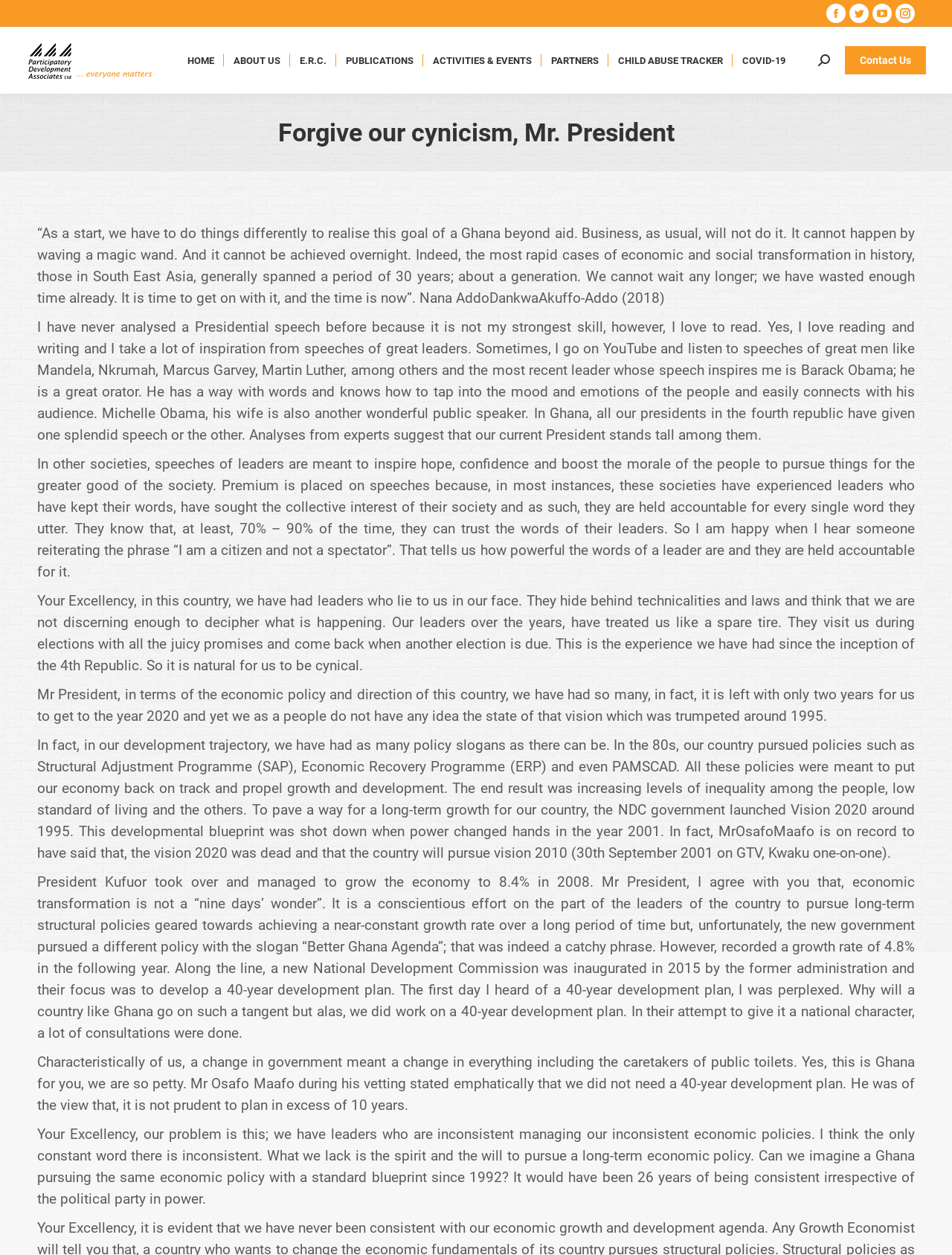Determine the title of the webpage and give its text content.

Forgive our cynicism, Mr. President